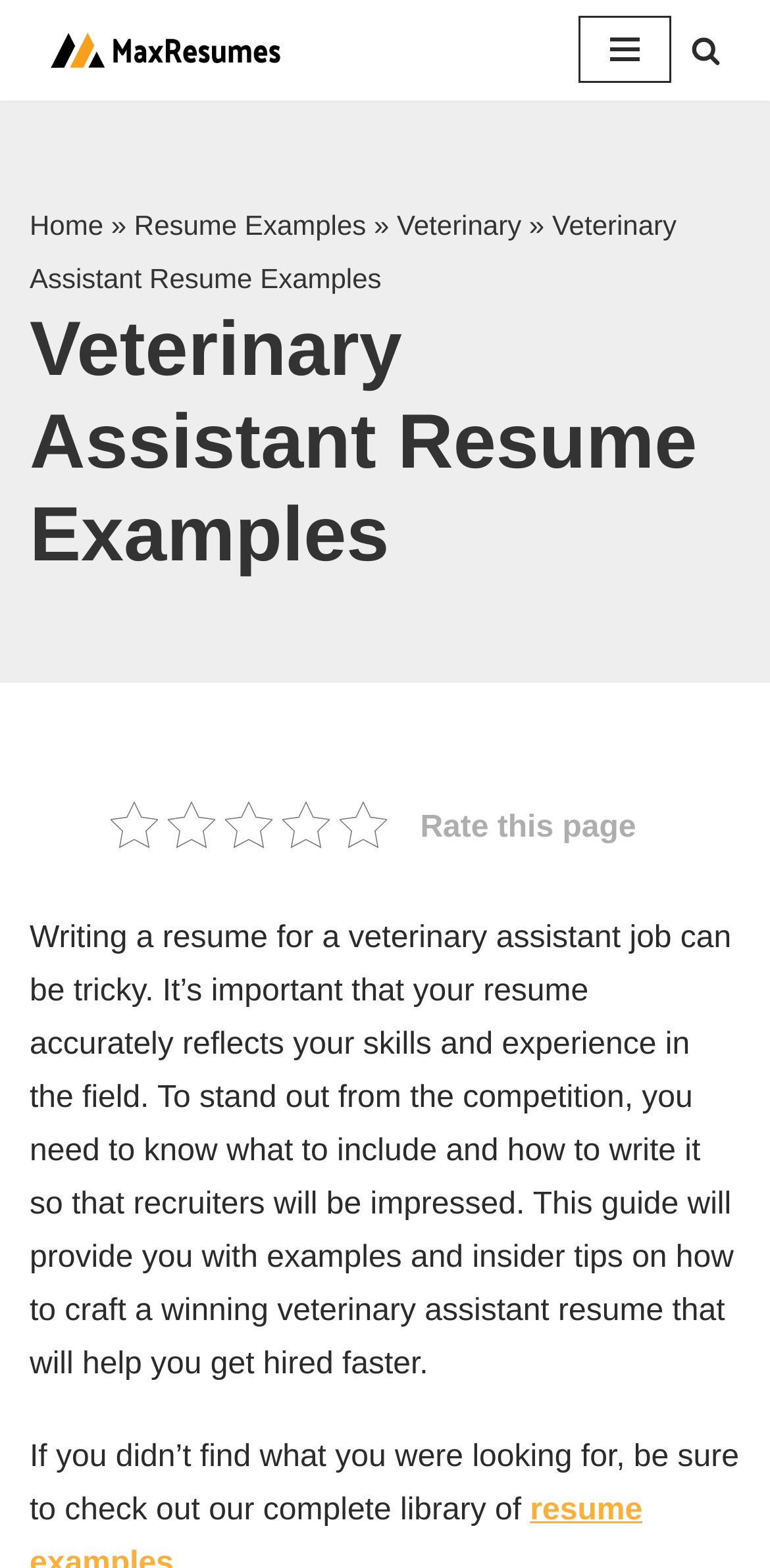Locate the UI element that matches the description Skip to content in the webpage screenshot. Return the bounding box coordinates in the format (top-left x, top-left y, bottom-right x, bottom-right y), with values ranging from 0 to 1.

[0.0, 0.04, 0.077, 0.065]